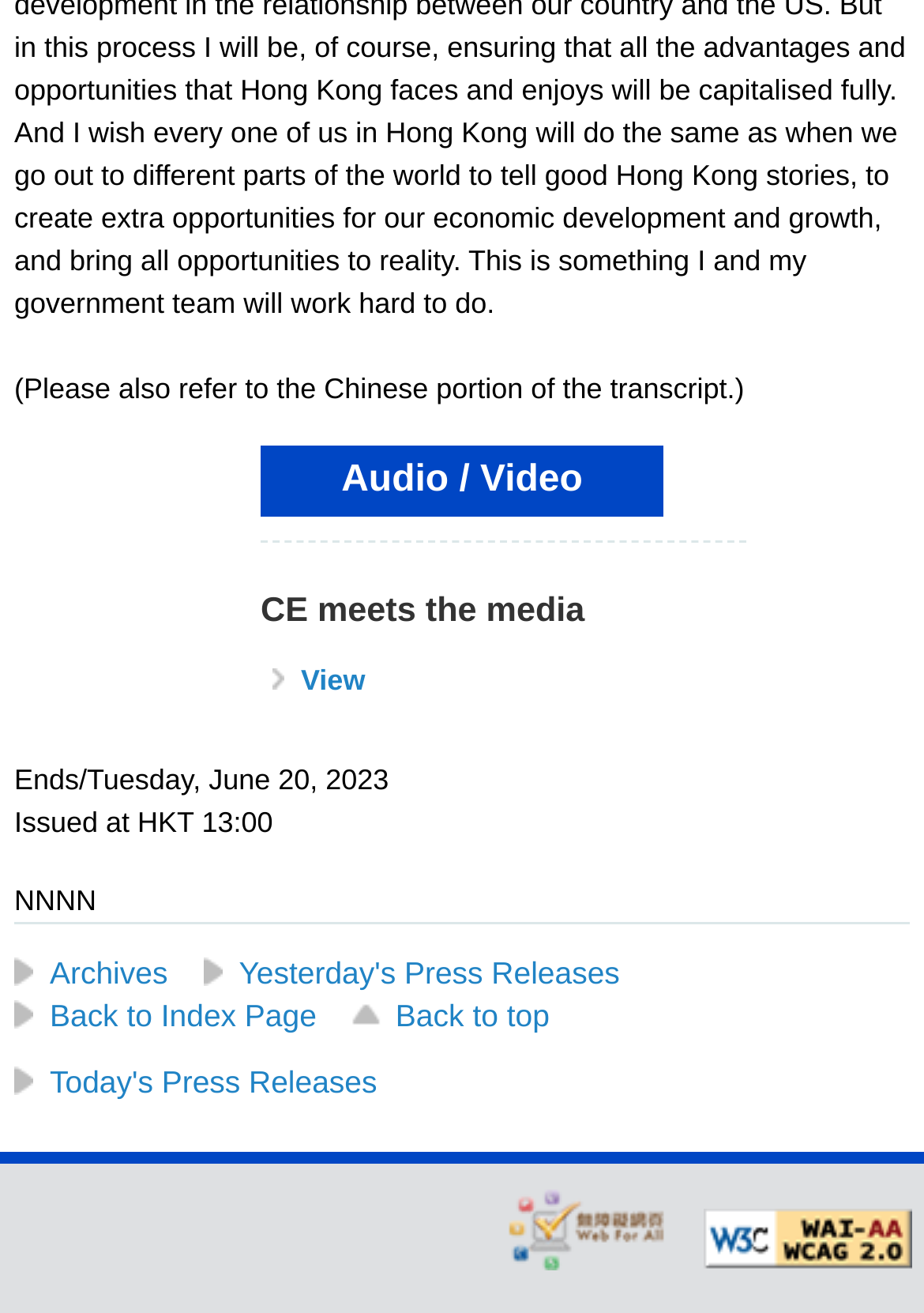Please find the bounding box coordinates for the clickable element needed to perform this instruction: "View Today's Press Releases".

[0.015, 0.81, 0.408, 0.837]